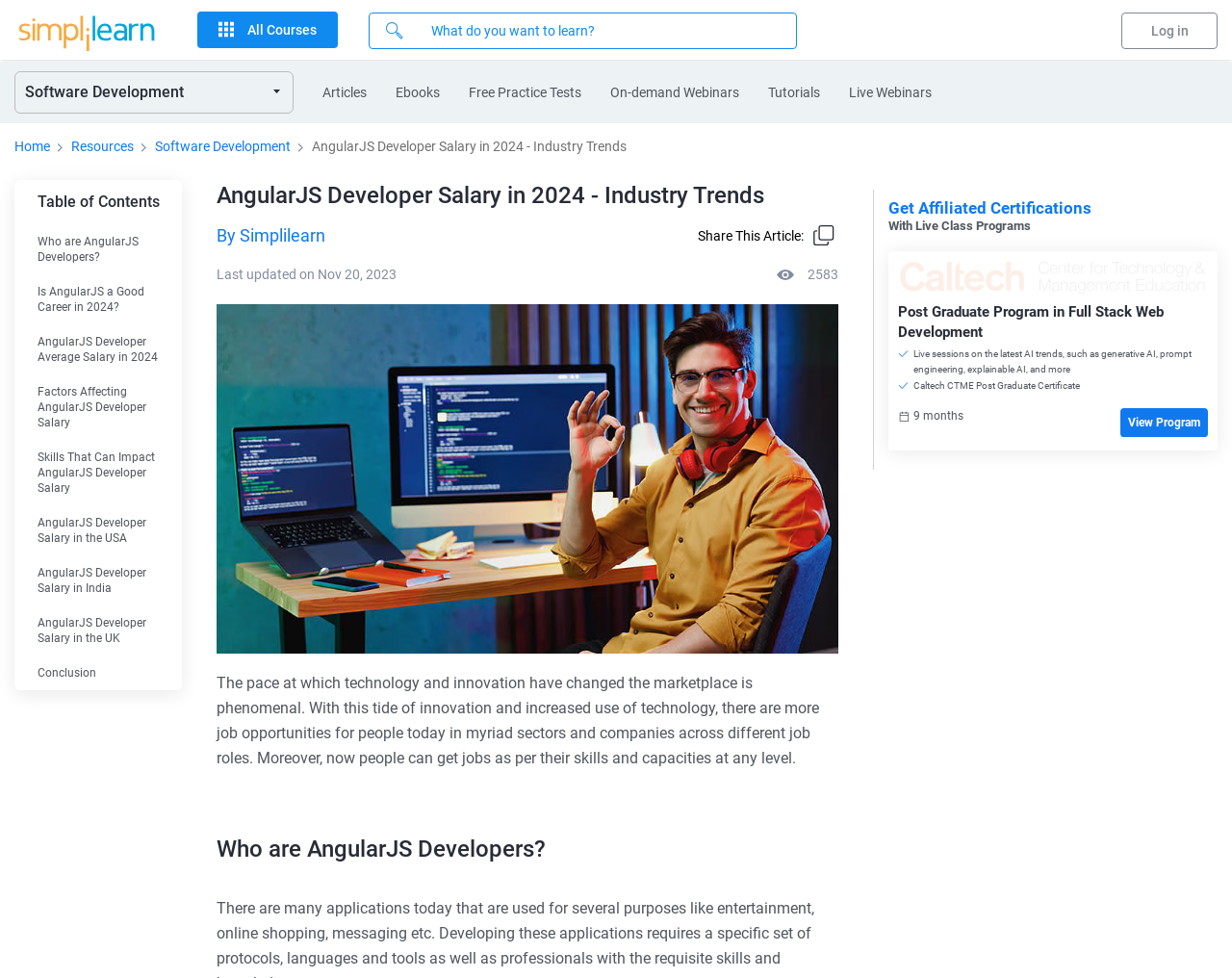Deliver a detailed narrative of the webpage's visual and textual elements.

This webpage is about AngularJS developer salary trends in 2024. At the top left, there is a logo of Simplilearn, an online certification training course provider, accompanied by a link to the provider's homepage. Next to it, there is a search box with a search button. On the top right, there is a "Log in" link.

Below the top section, there are several links to different categories, including "All Courses", "Articles", "Ebooks", "Free Practice Tests", "On-demand Webinars", "Tutorials", and "Live Webinars". These links are arranged horizontally, with "All Courses" on the left and "Live Webinars" on the right.

The main content of the webpage is divided into sections, each with a heading and a link to a specific topic related to AngularJS developer salary. The sections are arranged vertically, with "Table of Contents" at the top, followed by "Who are AngularJS Developers?", "Is AngularJS a Good Career in 2024?", and so on. Each section has a heading and a link to the corresponding topic.

On the right side of the webpage, there is a section promoting a postgraduate program in full-stack web development, offered by Caltech CTME. This section includes an image, a heading, and some descriptive text about the program.

At the bottom of the webpage, there is an image related to AngularJS developer salary, accompanied by a long paragraph of text discussing the impact of technology and innovation on job opportunities. Below this, there is a section with a heading "Get Affiliated Certifications With Live Class Programs" and some promotional text about a program offered by Caltech CTME.